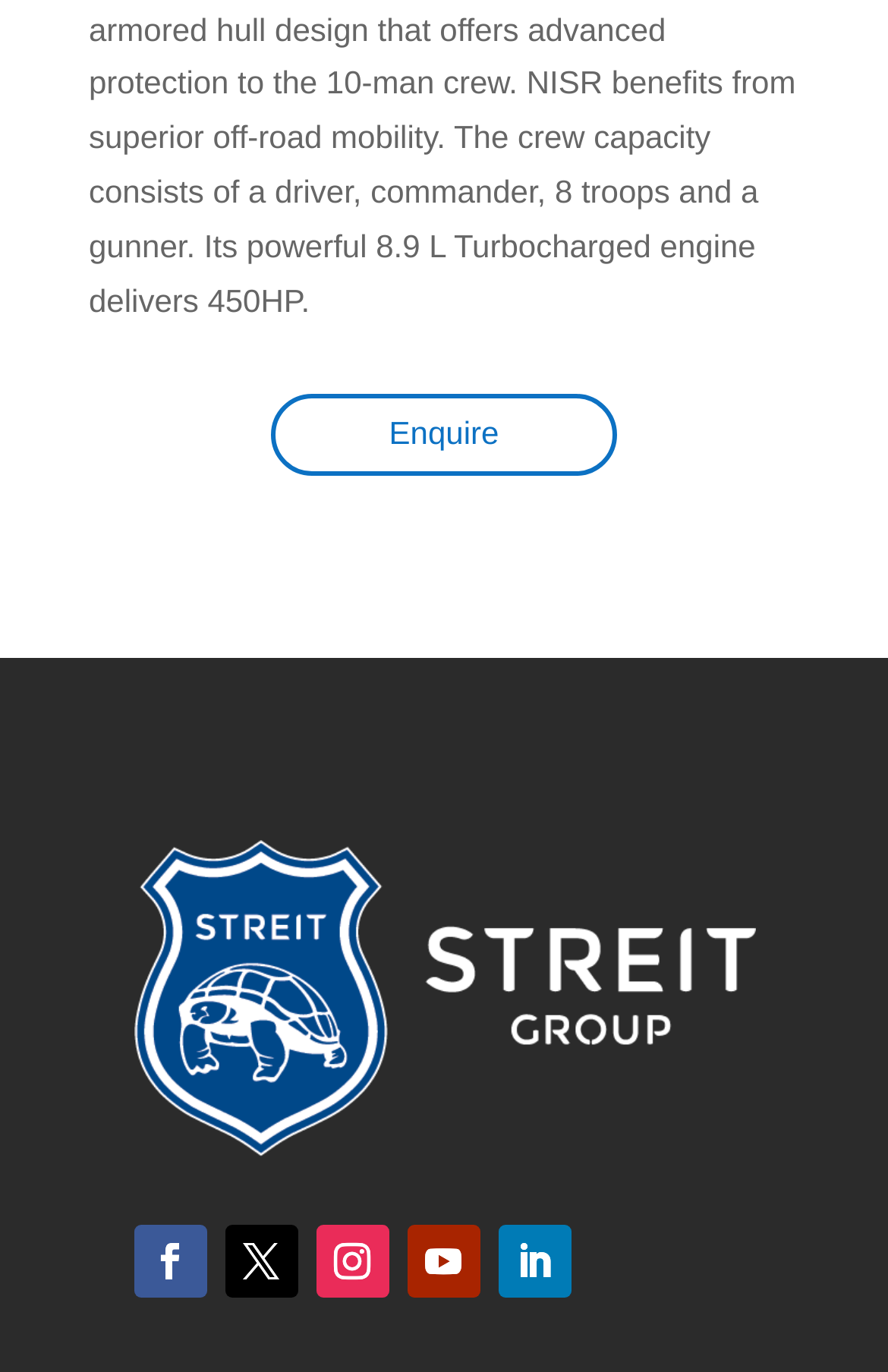Examine the screenshot and answer the question in as much detail as possible: What is the purpose of the link 'Enquire 5'?

Based on the text of the link 'Enquire 5', I infer that its purpose is to allow users to enquire about something, possibly a product or service.